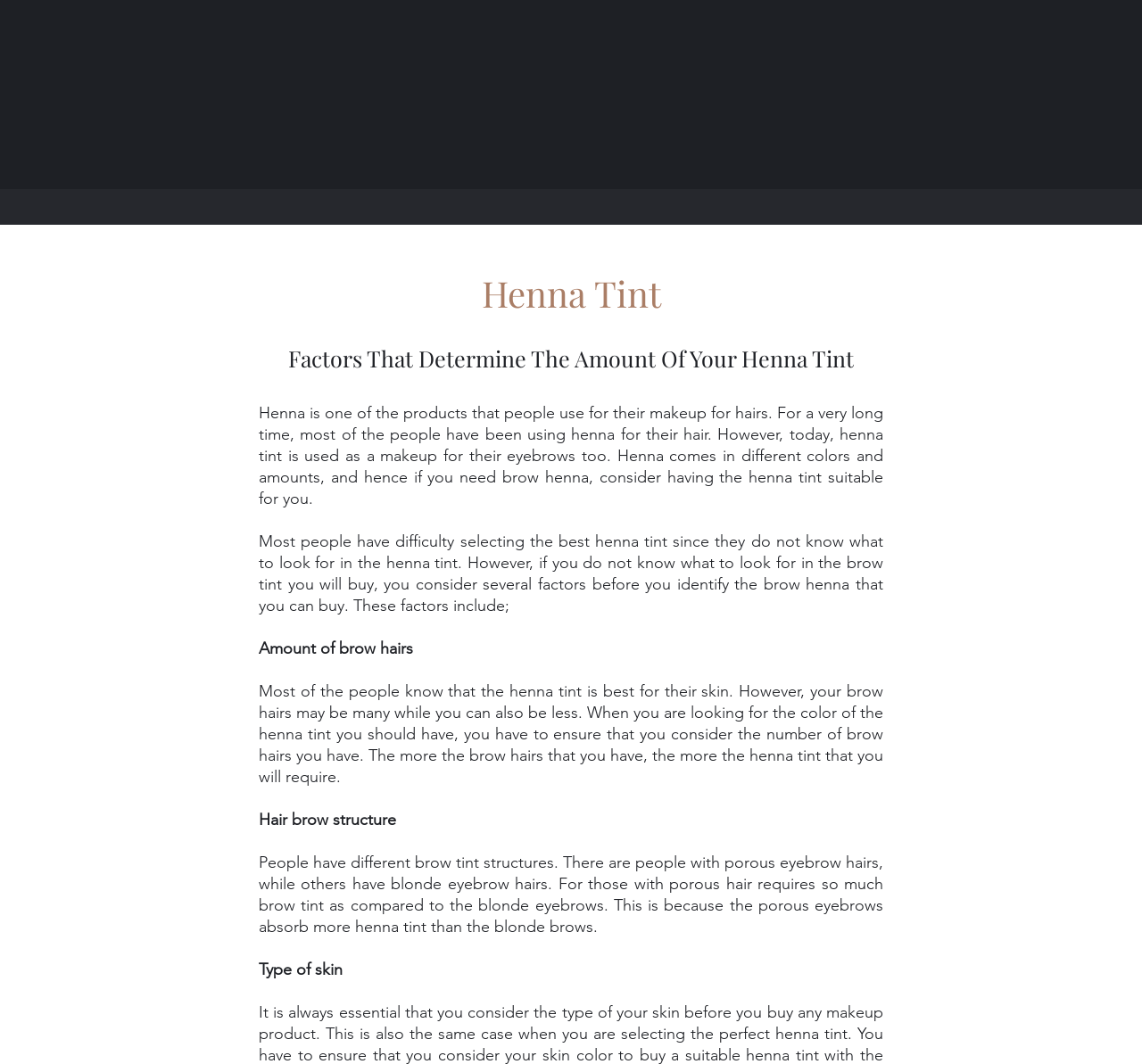Please find the bounding box coordinates in the format (top-left x, top-left y, bottom-right x, bottom-right y) for the given element description. Ensure the coordinates are floating point numbers between 0 and 1. Description: Mapped Brow Services

[0.304, 0.184, 0.433, 0.209]